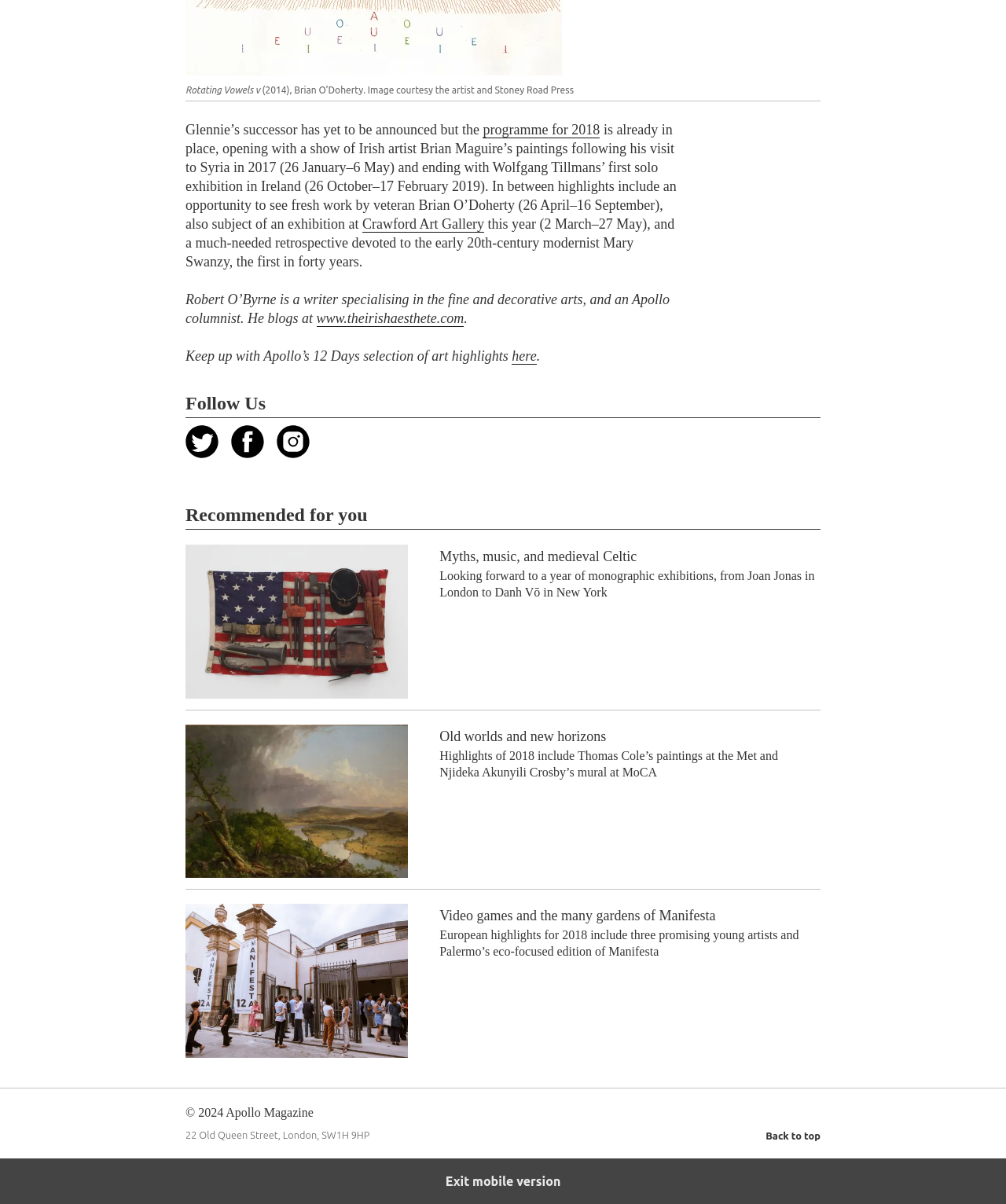Using a single word or phrase, answer the following question: 
What is the URL of the website mentioned in the third paragraph?

www.theirishaesthete.com